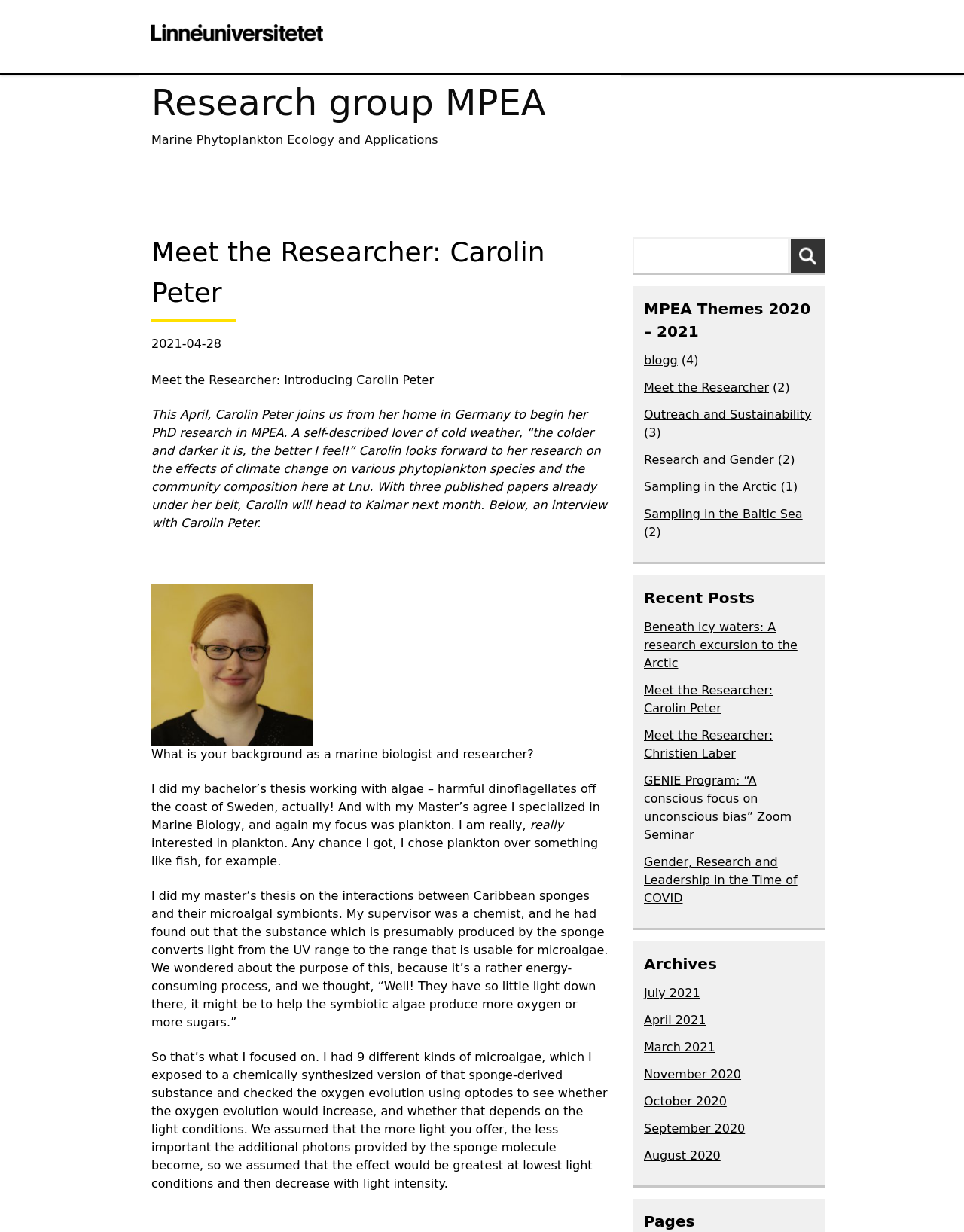Give the bounding box coordinates for the element described by: "Allow all cookies".

None